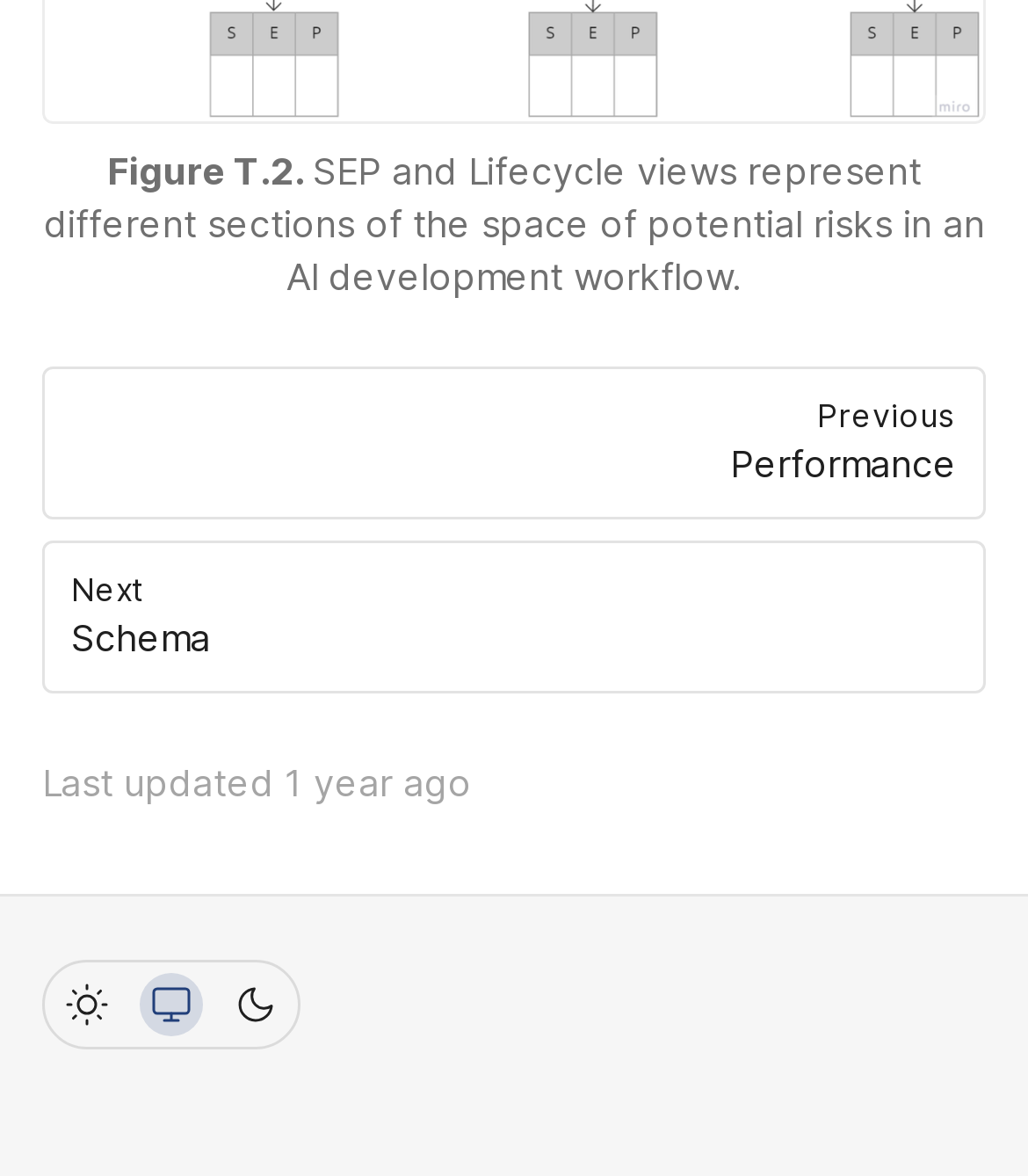When was the webpage last updated?
Based on the screenshot, respond with a single word or phrase.

6/13/2023, 7:03:32 PM